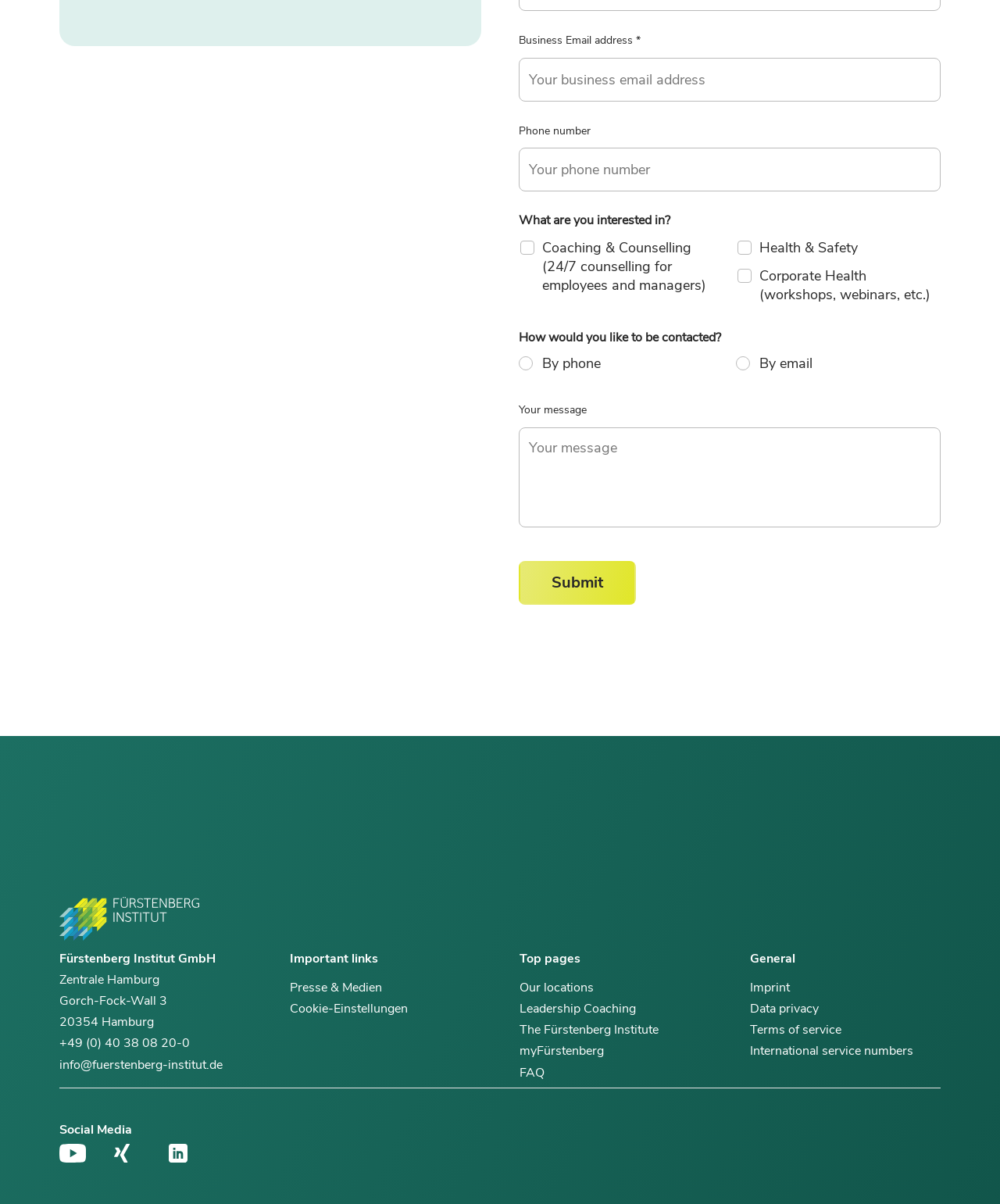What is the purpose of the textbox at the bottom?
Answer briefly with a single word or phrase based on the image.

To send a message